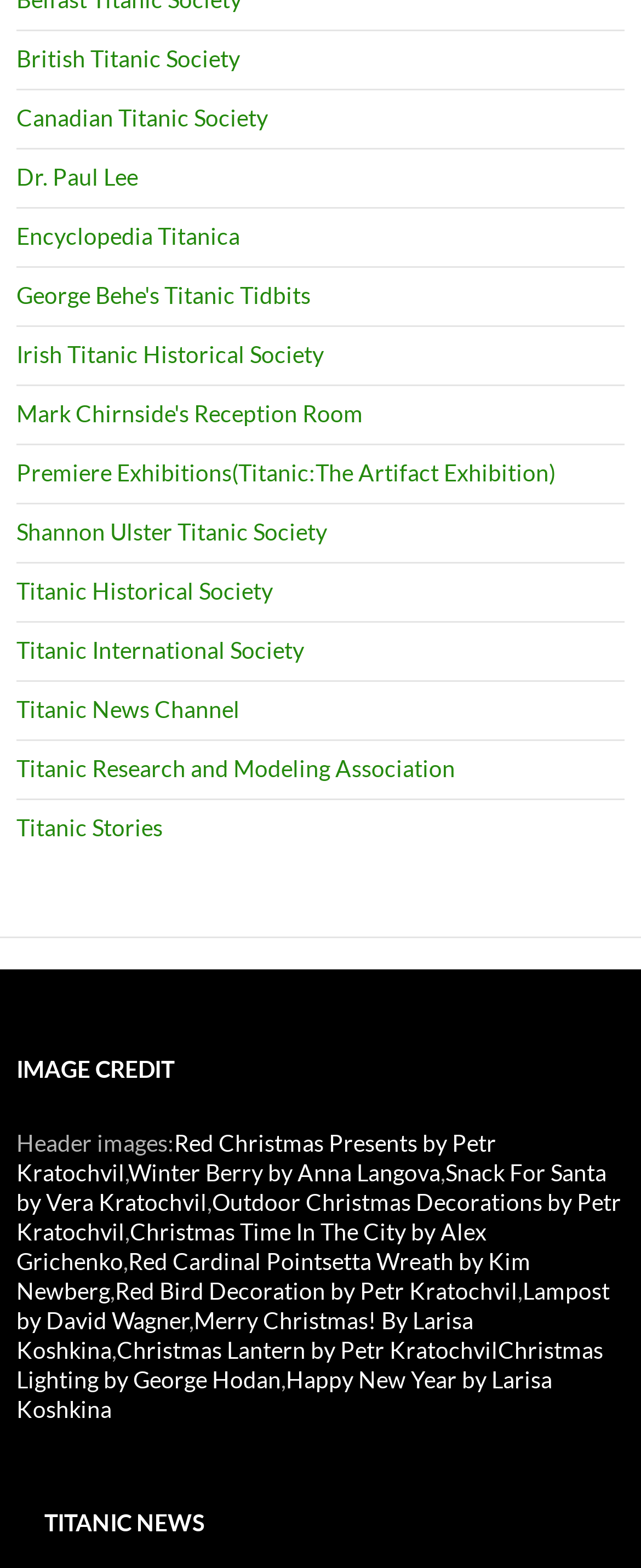Kindly respond to the following question with a single word or a brief phrase: 
What is the purpose of the 'RSS TITANIC NEWS' section?

To provide RSS feed